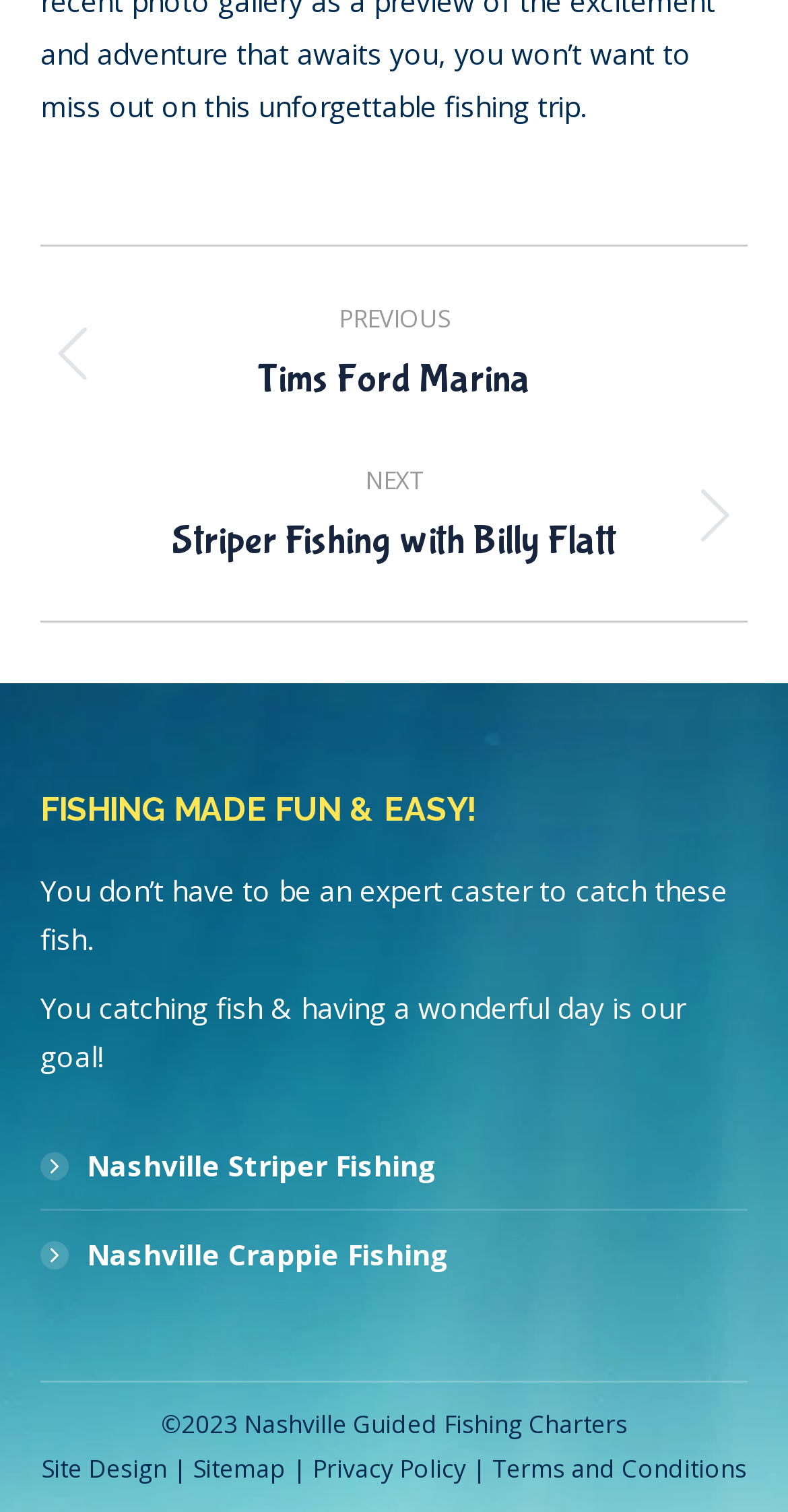Please identify the coordinates of the bounding box for the clickable region that will accomplish this instruction: "Navigate to Nashville Striper Fishing".

[0.051, 0.755, 0.556, 0.787]